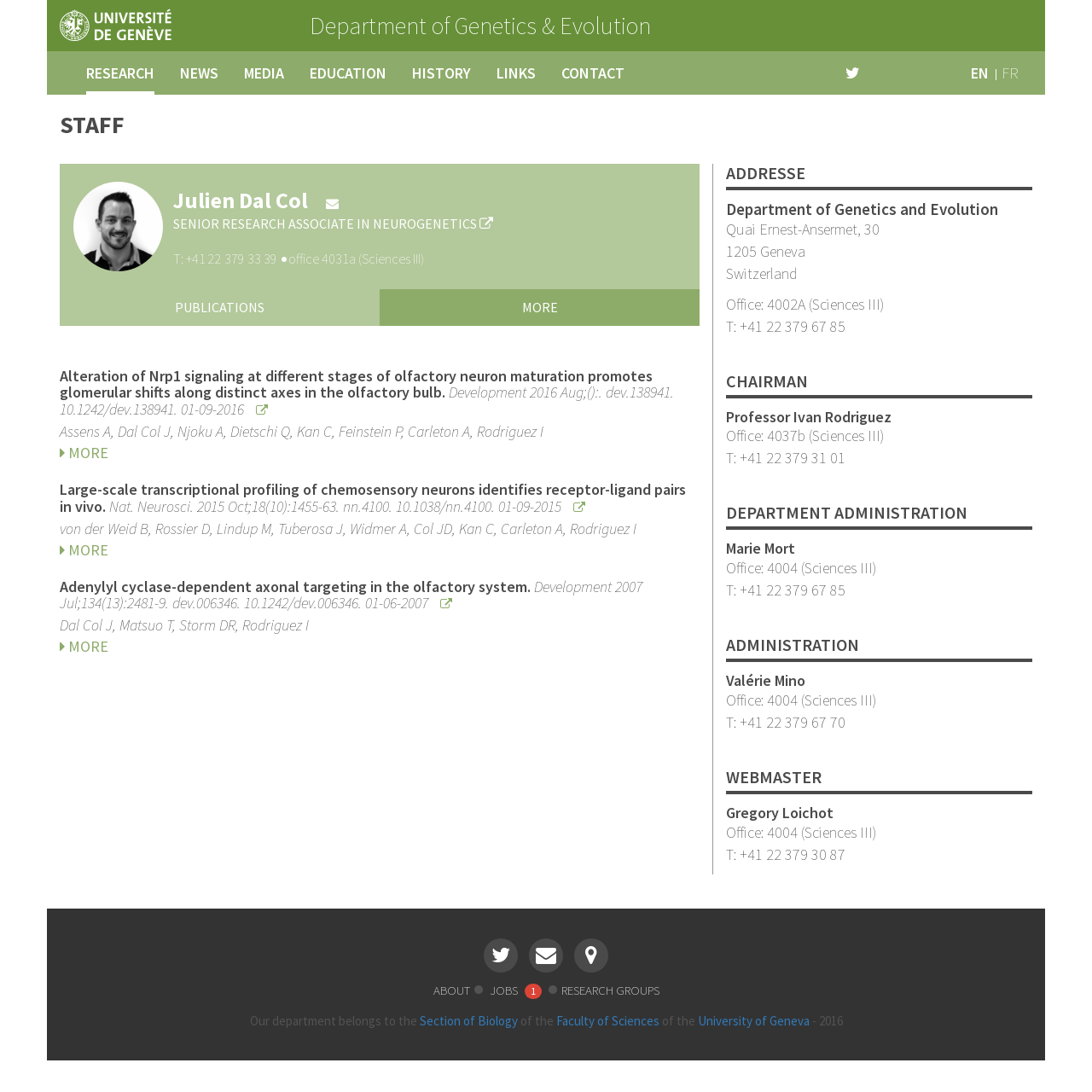What is the address of the department?
Refer to the image and provide a one-word or short phrase answer.

Quai Ernest-Ansermet, 30 1205 Geneva Switzerland